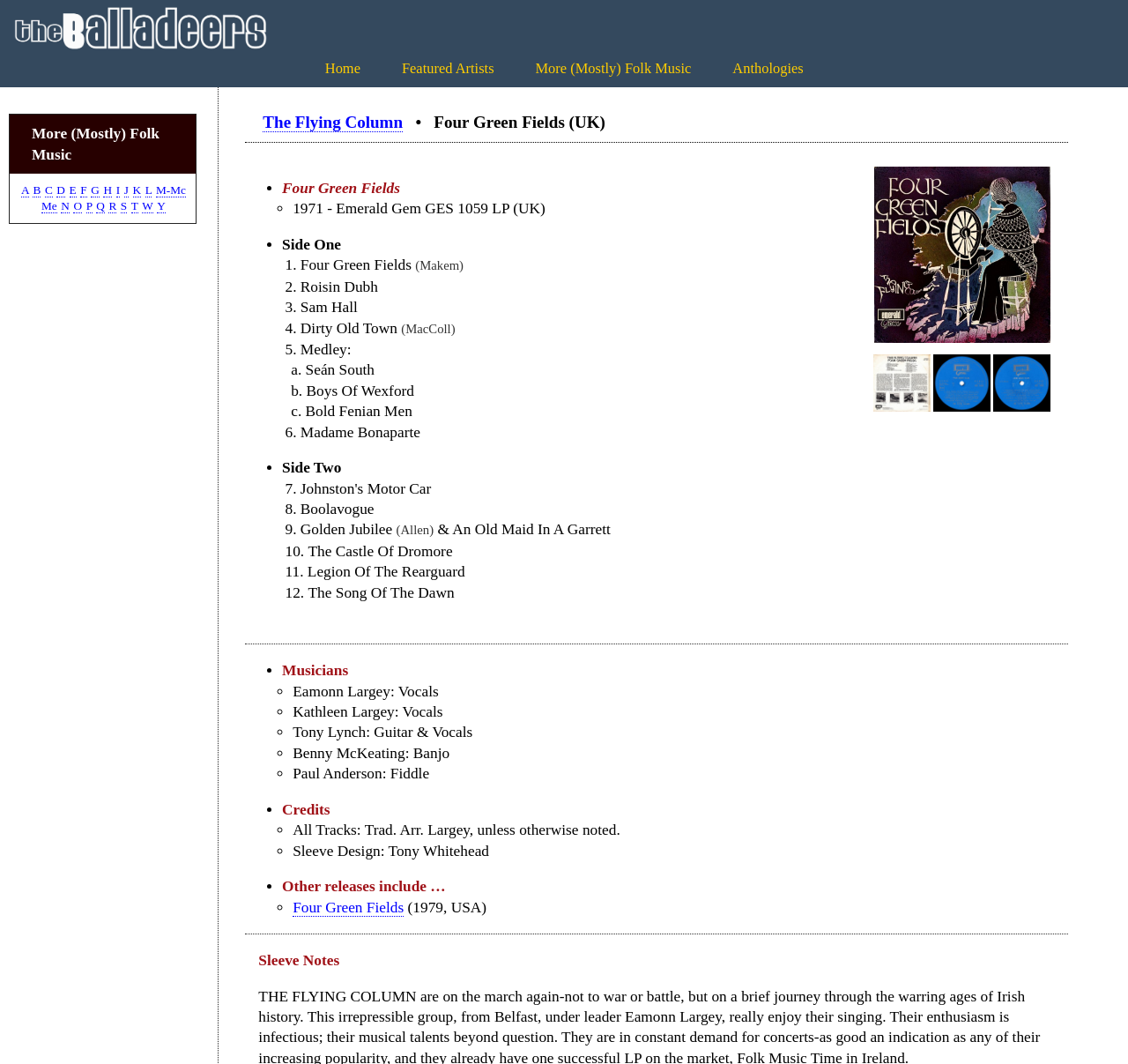What is the name of the artist?
Refer to the image and provide a thorough answer to the question.

I found the answer by looking at the title of the webpage, which is 'The Flying Column: Four Green Fields (USA)'. The title suggests that 'The Flying Column' is the name of the artist.